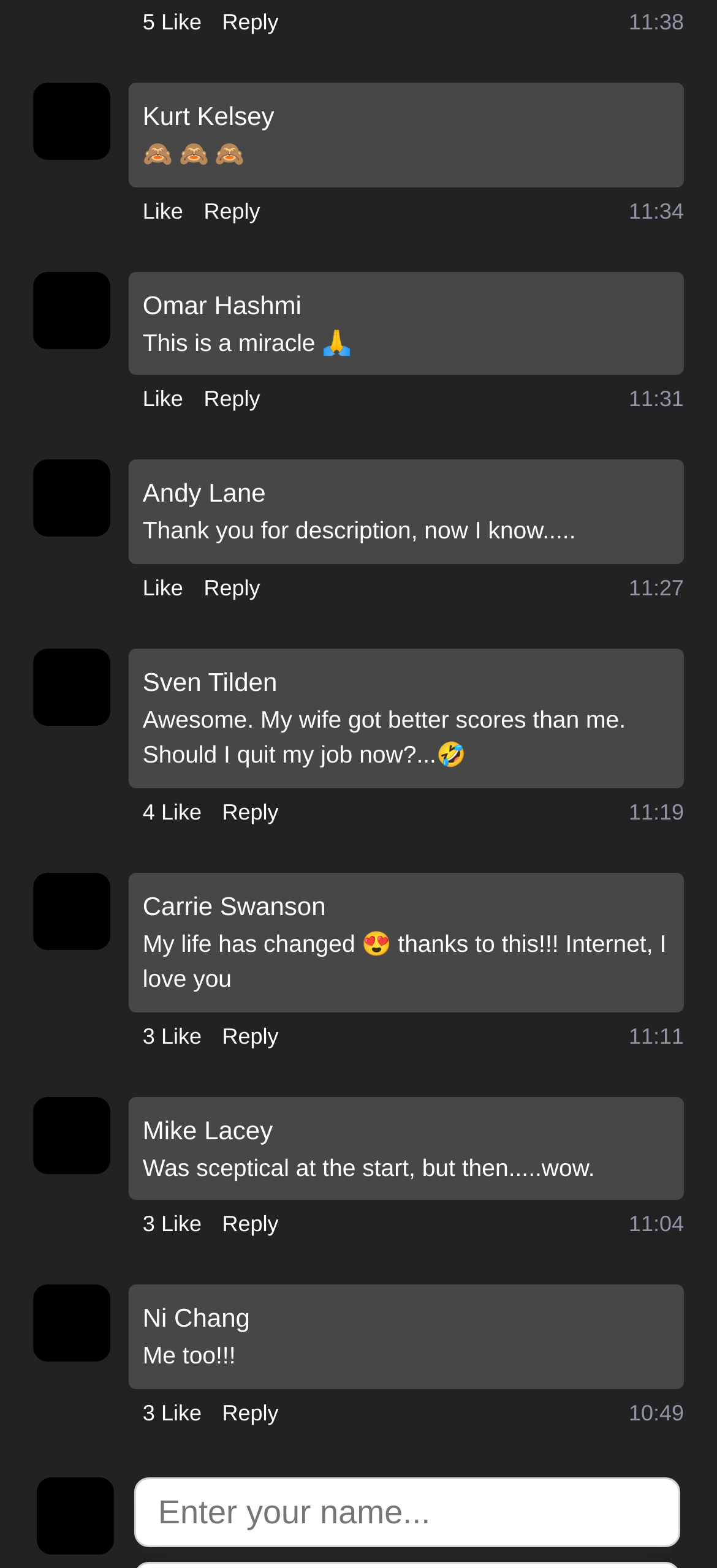What is the format of the timestamps?
Could you answer the question in a detailed manner, providing as much information as possible?

I can see multiple instances of timestamps in the format 'HH:MM', such as '11:38', '11:34', and '11:31', which suggests that the format is consistent throughout the webpage.